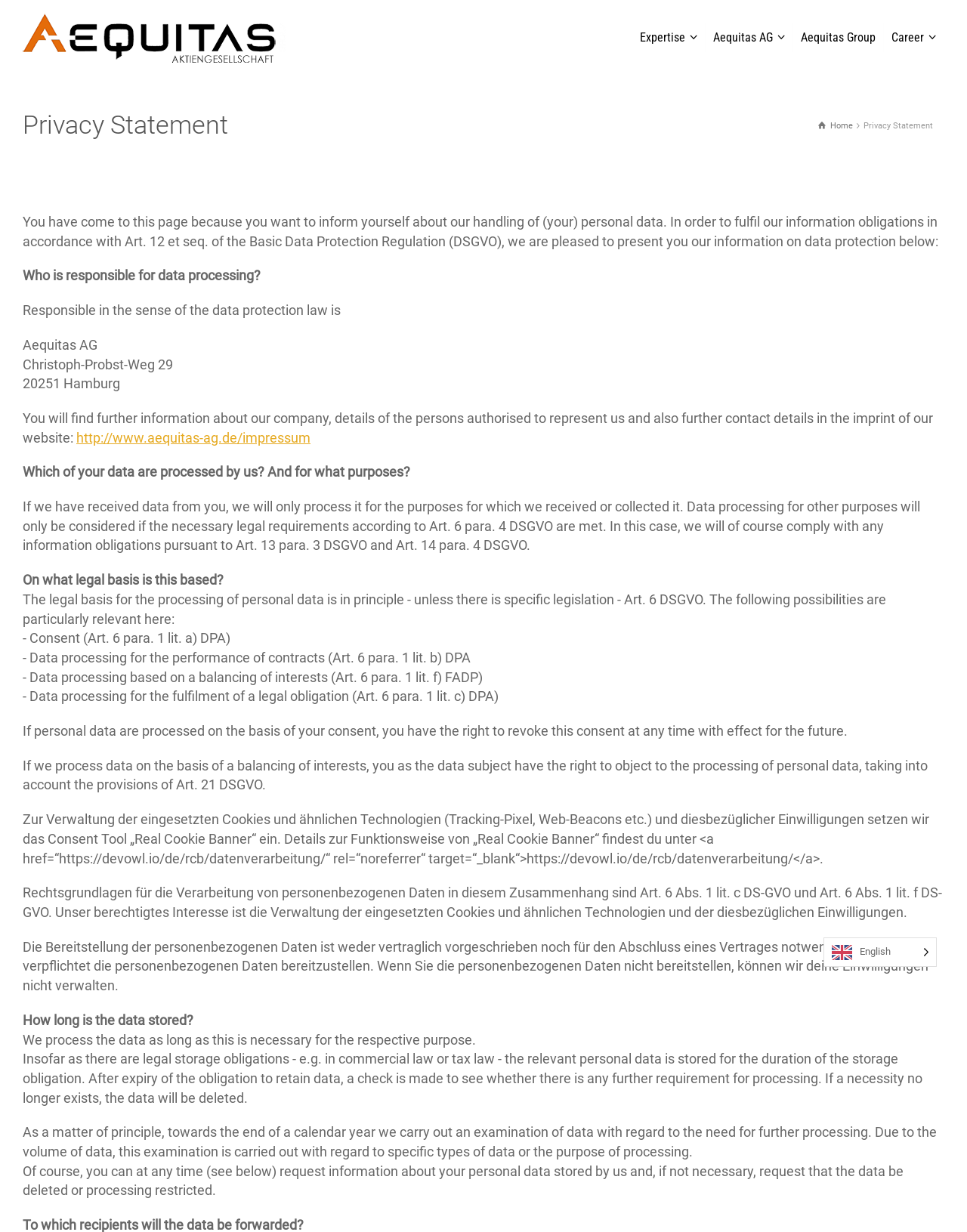Offer a meticulous caption that includes all visible features of the webpage.

This webpage is about the privacy policy of Aequitas AG. At the top, there is a navigation bar with links to "Expertise", "Aequitas AG", "Aequitas Group", "Career", and "Home". Below the navigation bar, there is a heading "Privacy Statement" followed by a brief introduction to the purpose of the page.

The main content of the page is divided into sections, each with a heading and a block of text. The sections cover topics such as who is responsible for data processing, which data is processed and for what purposes, the legal basis for data processing, and how long the data is stored.

There are several links throughout the page, including a link to the company's imprint and a link to a page about the consent tool "Real Cookie Banner". The page also mentions that the company uses a consent tool to manage cookies and similar technologies.

At the bottom of the page, there is a complementary text stating that the language selected is English. Overall, the page provides detailed information about Aequitas AG's privacy policy and data processing practices.